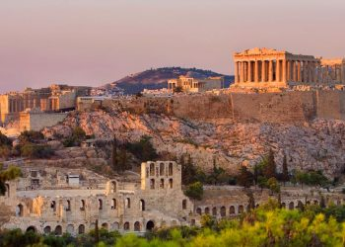Provide a comprehensive description of the image.

The image features a stunning view of the Acropolis in Athens, Greece, bathed in the warm glow of sunset. Prominently displayed is the Parthenon, an iconic symbol of ancient Greek civilization, perched atop the rocky hill of the Acropolis, showcasing classical architecture at its finest. In the foreground, the ruins of the Odeon of Herodes Atticus can be seen, highlighting the historical significance of the area. The interplay of light and shadow emphasizes the intricate details of the ancient structures against a backdrop of rolling hills and the fading hues of dusk, creating a captivating scene that reflects both the beauty and rich history of Athens.